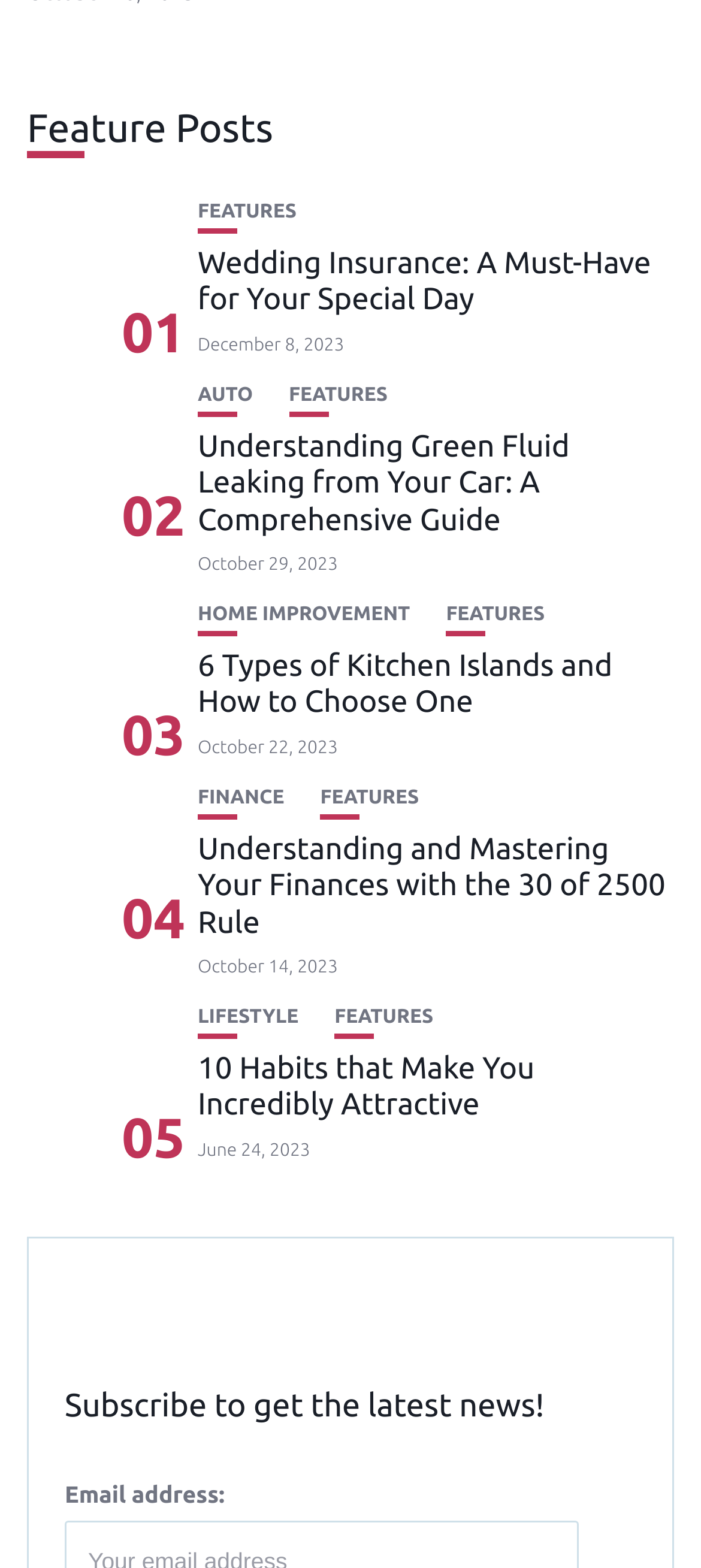Pinpoint the bounding box coordinates for the area that should be clicked to perform the following instruction: "Explore '10 Habits that Make You Incredibly Attractive'".

[0.038, 0.643, 0.244, 0.735]